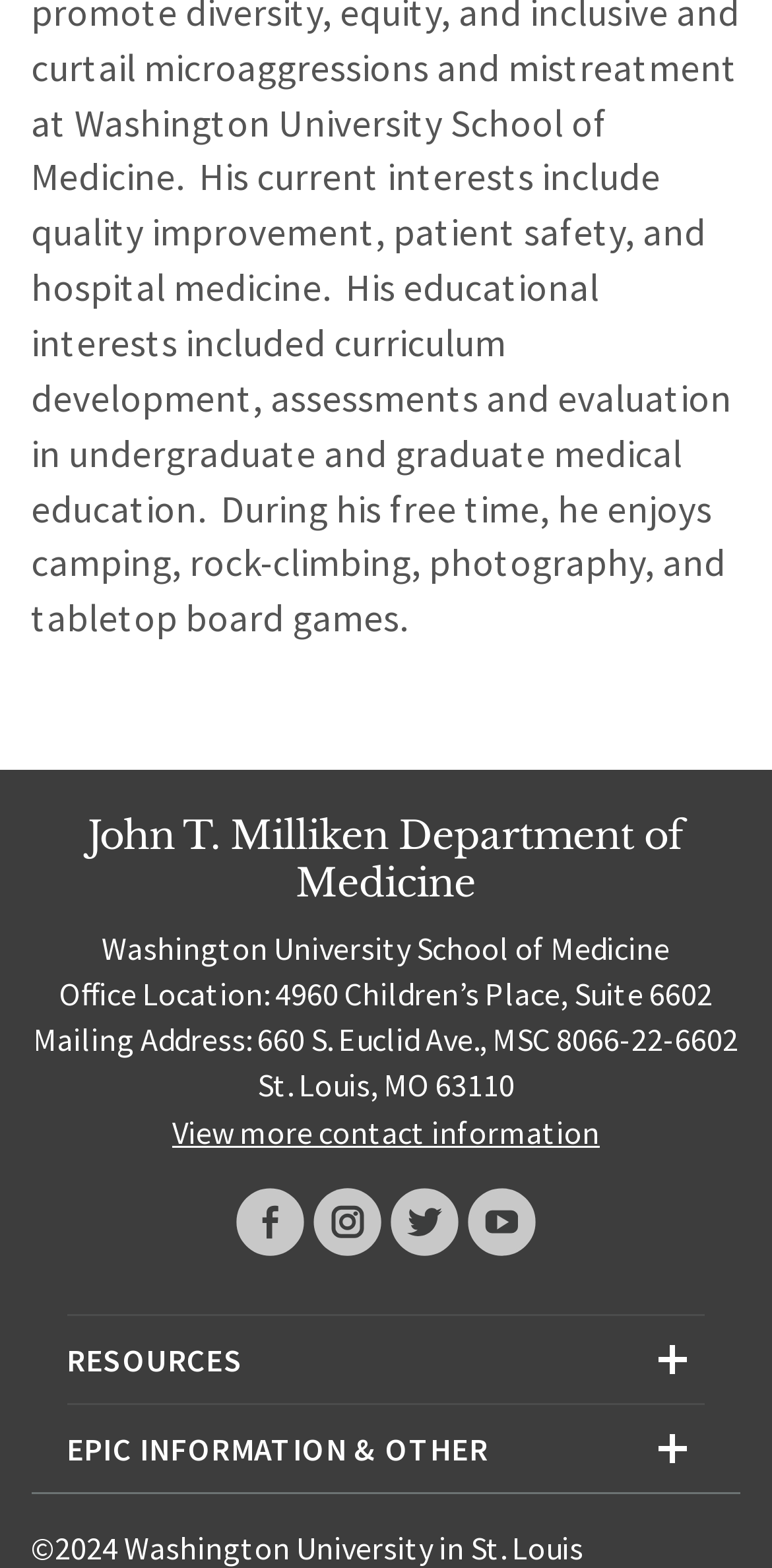What year is the copyright for?
Could you answer the question with a detailed and thorough explanation?

The copyright year can be found in the StaticText element with the text '©2024 Washington University in St. Louis' which is located at the bottom of the page.